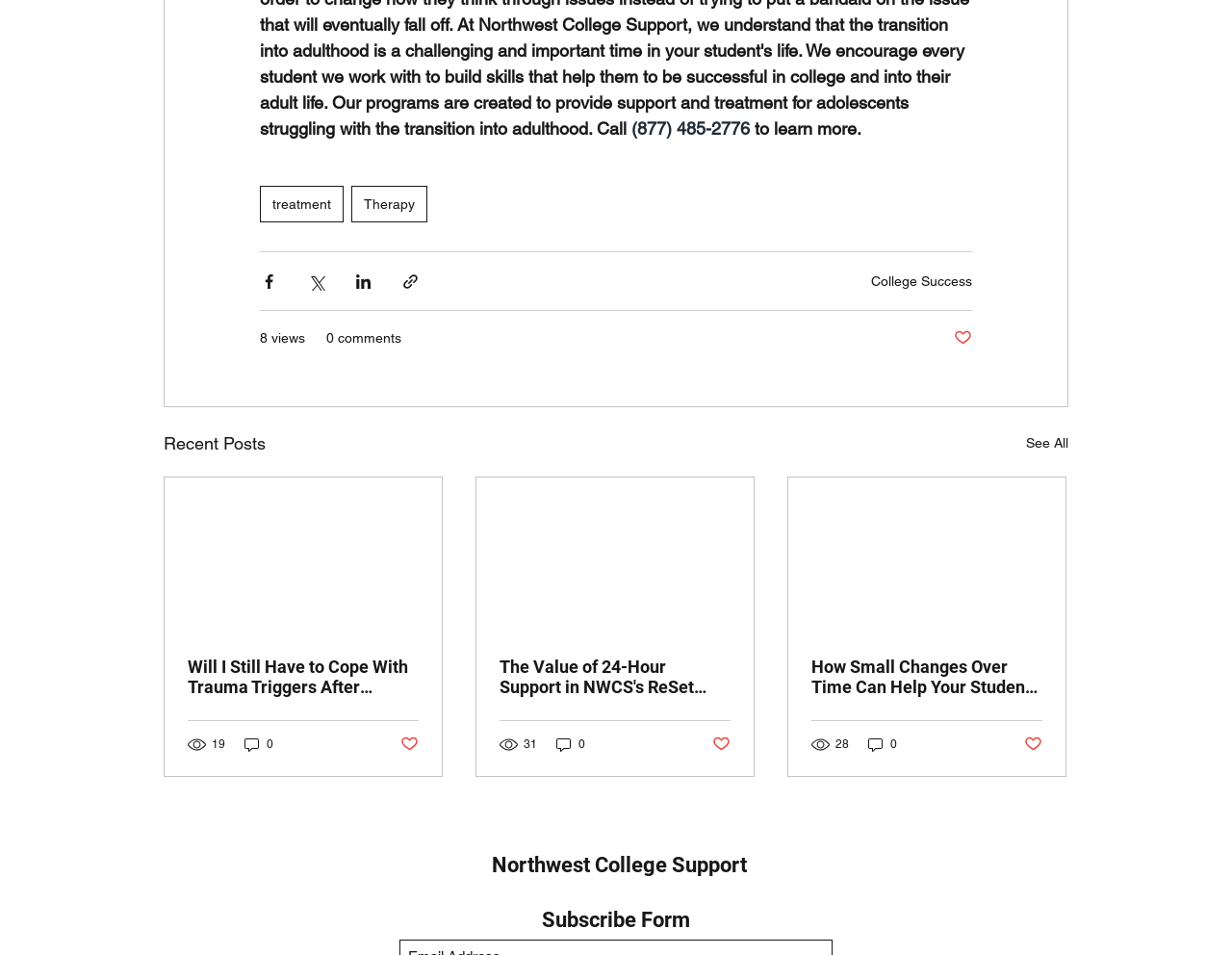Please locate the bounding box coordinates of the element that needs to be clicked to achieve the following instruction: "Call the phone number". The coordinates should be four float numbers between 0 and 1, i.e., [left, top, right, bottom].

[0.512, 0.124, 0.609, 0.145]